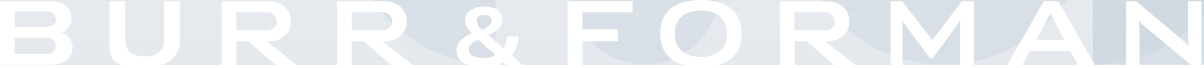Elaborate on the various elements present in the image.

The image prominently displays the logo of Burr & Forman LLP, showcasing their brand identity. The logo features the firm's name in bold, modern typography, with "BURR" positioned on the left and "& FORMAN" on the right, creating a balanced and cohesive look. The color scheme employs soft, gradient tones that enhance the professionalism and sophistication associated with the law firm, while maintaining a clean and contemporary aesthetic. This visual representation underscores Burr & Forman's commitment to excellence in service as they engage in various legal practices. The logo's visibility in this section of the webpage emphasizes the firm's presence and approachability in the legal community.